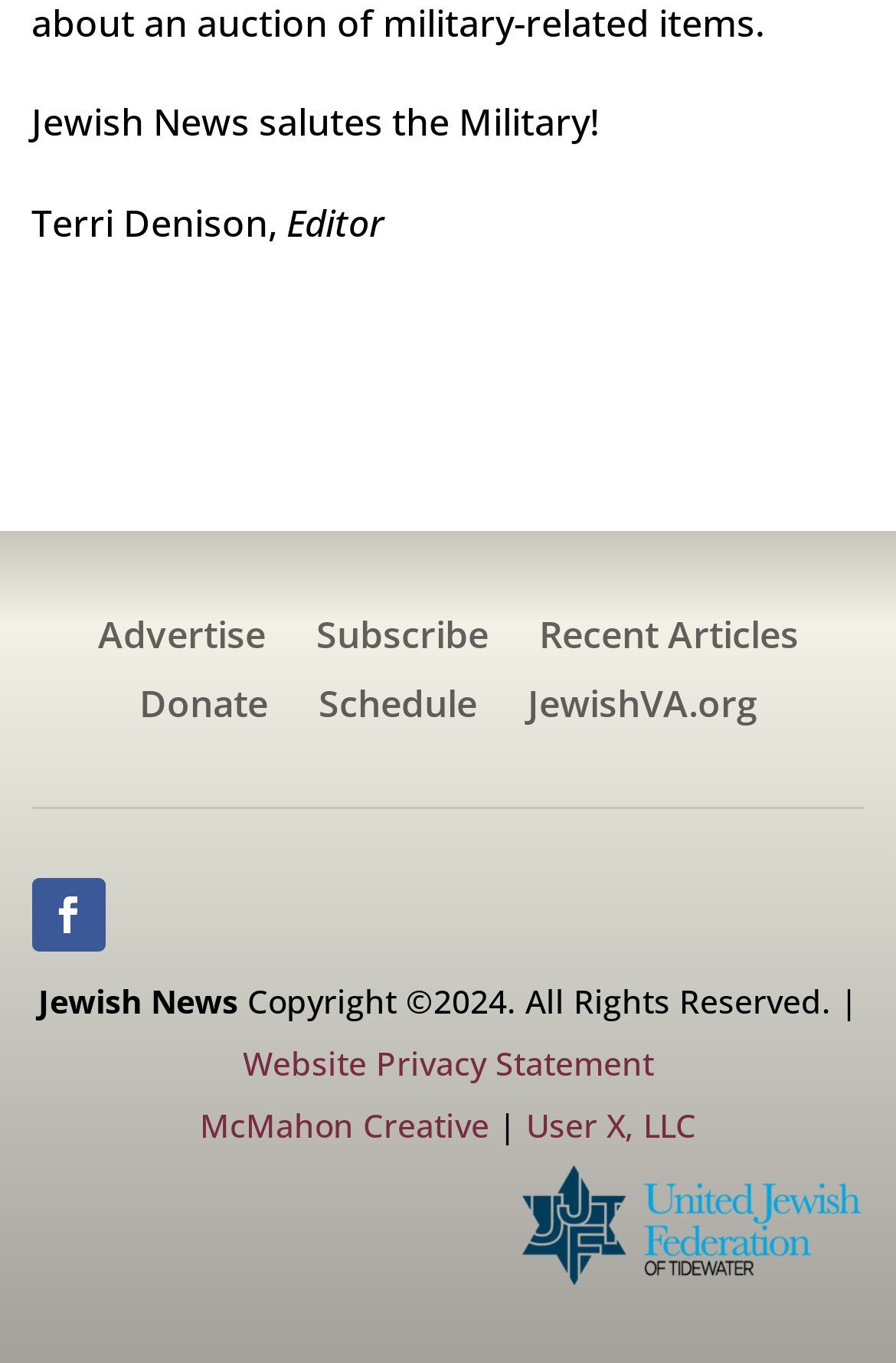Identify the bounding box coordinates of the area you need to click to perform the following instruction: "Check 'Popular Posts'".

None